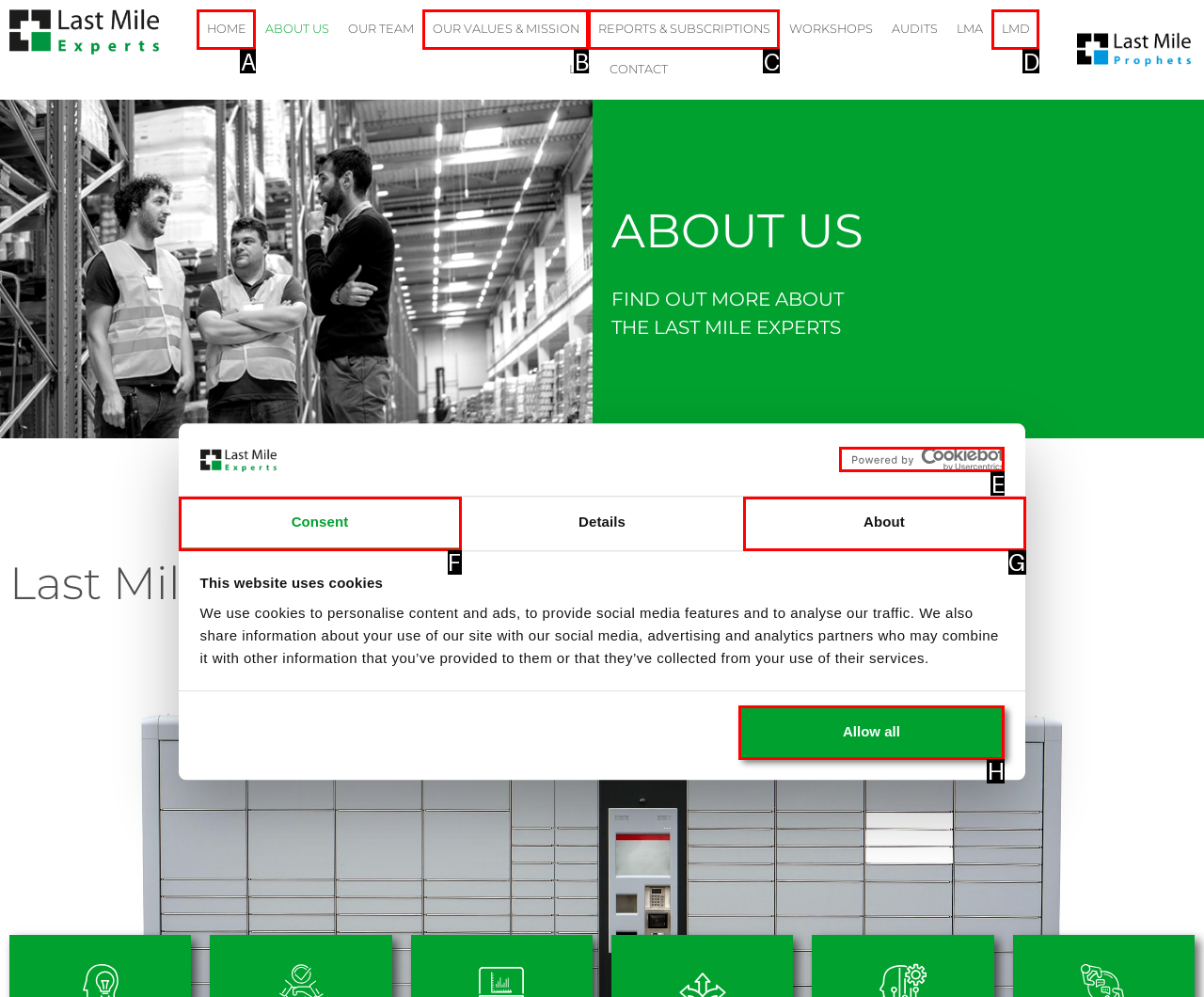Based on the element description: REPORTS & SUBSCRIPTIONS, choose the HTML element that matches best. Provide the letter of your selected option.

C